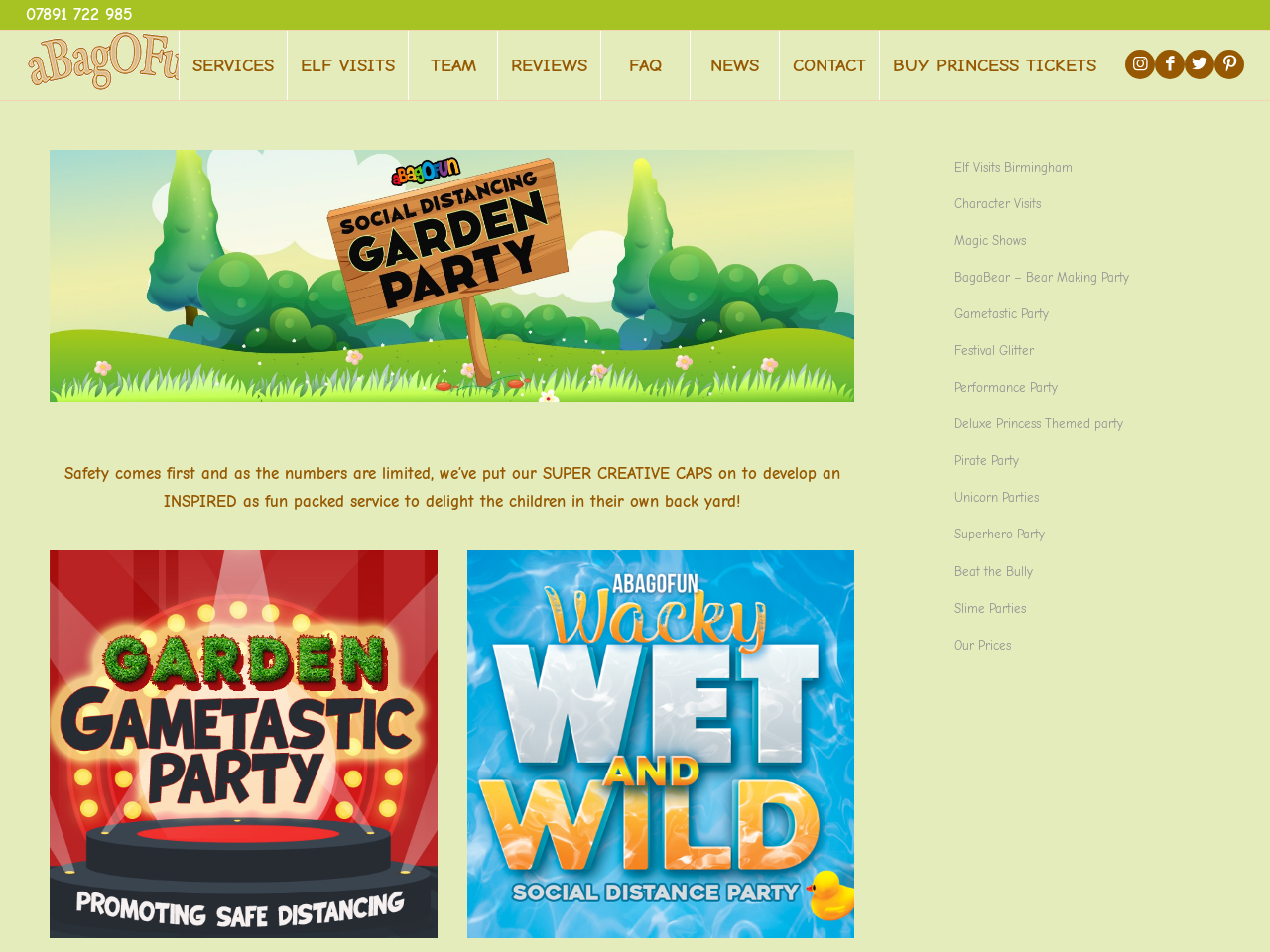Please pinpoint the bounding box coordinates for the region I should click to adhere to this instruction: "Visit aBagoFun Entertainment Staffordshire".

[0.02, 0.032, 0.163, 0.105]